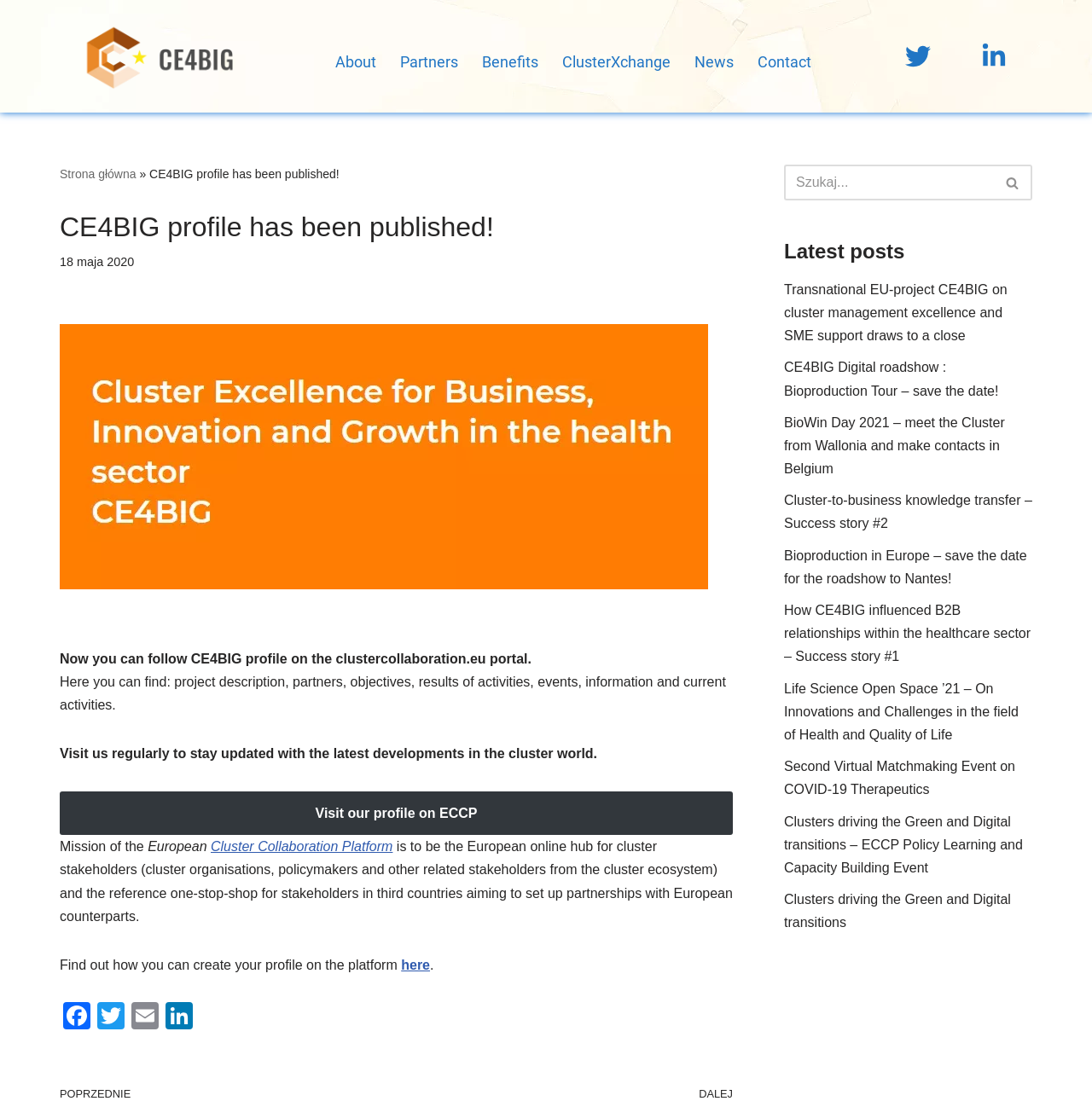Predict the bounding box coordinates of the area that should be clicked to accomplish the following instruction: "Search for something". The bounding box coordinates should consist of four float numbers between 0 and 1, i.e., [left, top, right, bottom].

[0.718, 0.149, 0.91, 0.182]